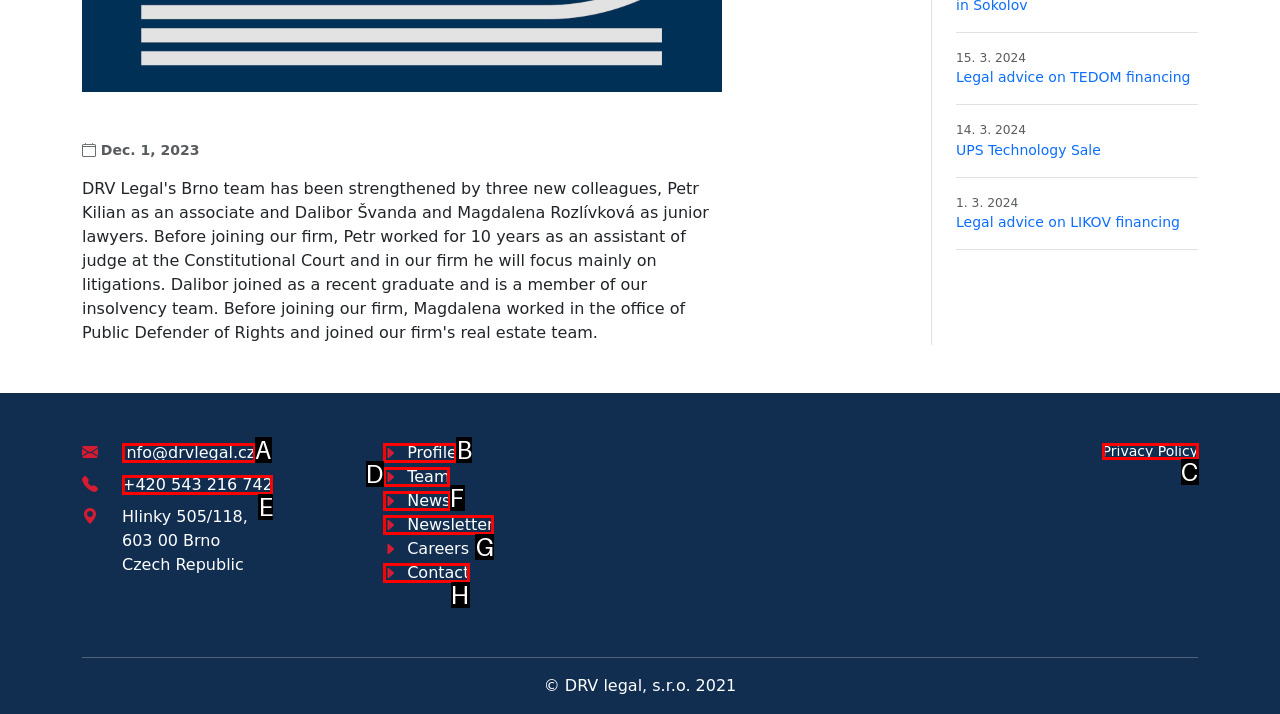Determine which UI element matches this description: Profile
Reply with the appropriate option's letter.

B